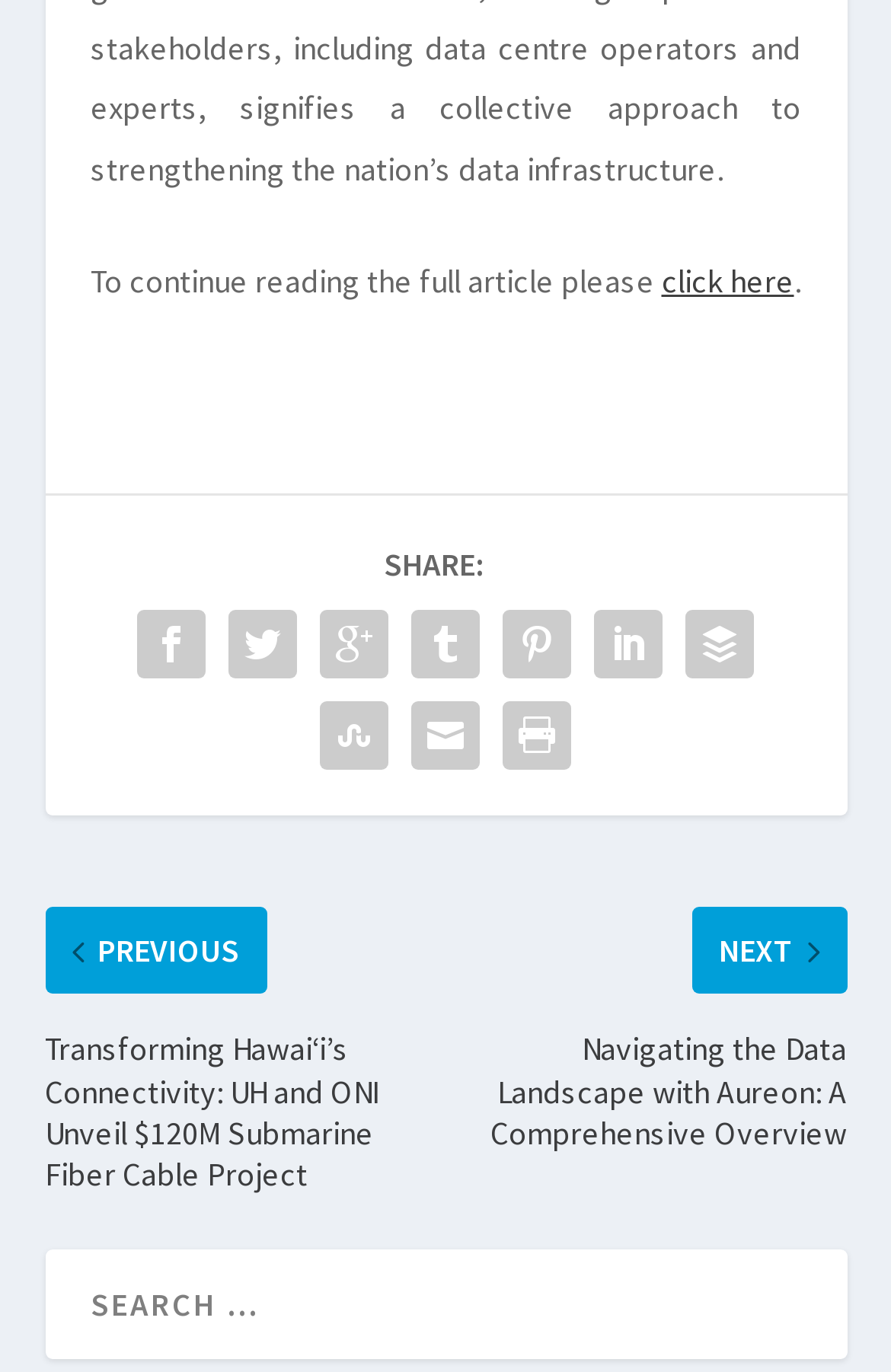Predict the bounding box for the UI component with the following description: "click here".

[0.742, 0.189, 0.891, 0.219]